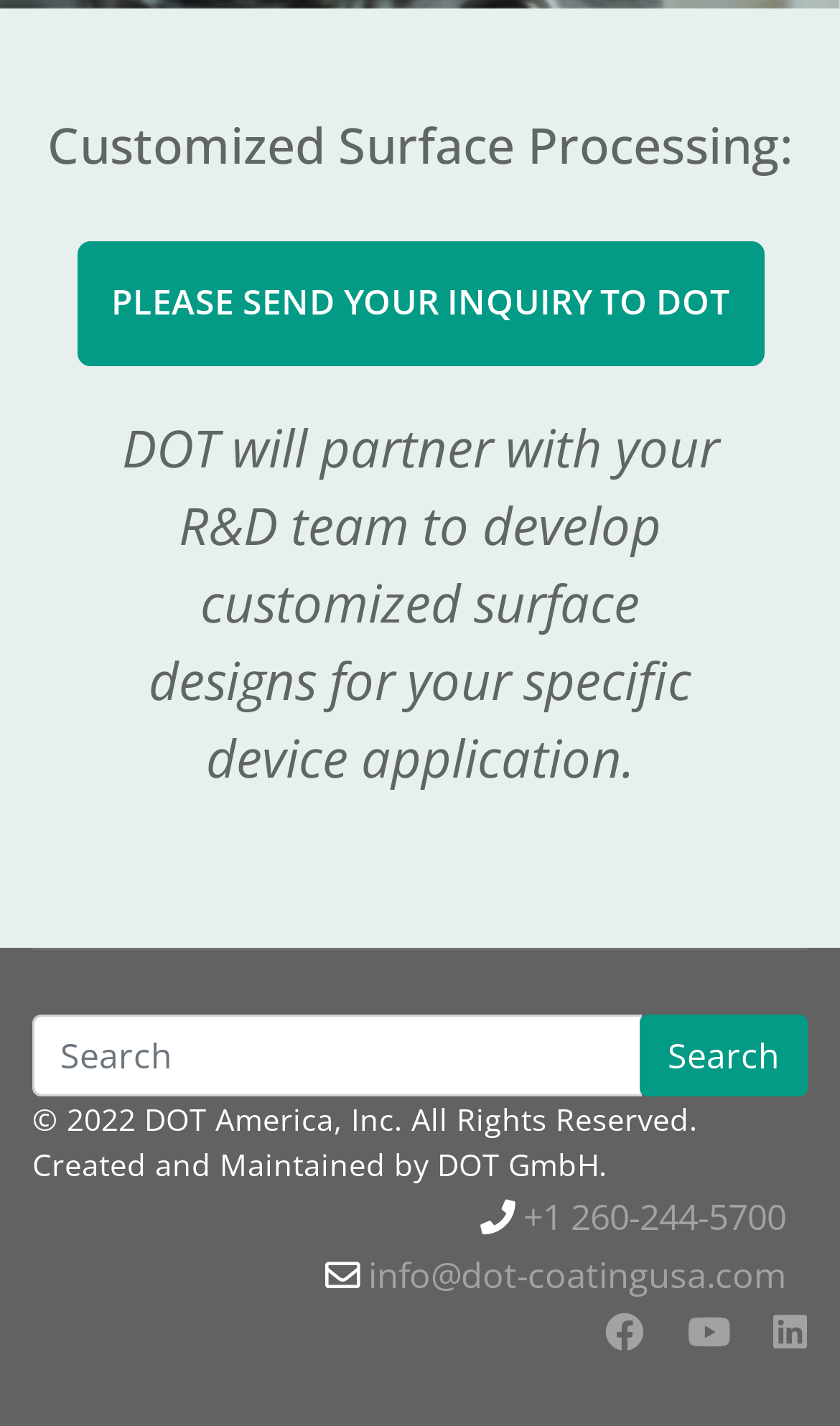What social media platforms does DOT have?
Please provide a comprehensive and detailed answer to the question.

The social media links are provided at the bottom of the page, including Facebook, Youtube, and Linkedin.